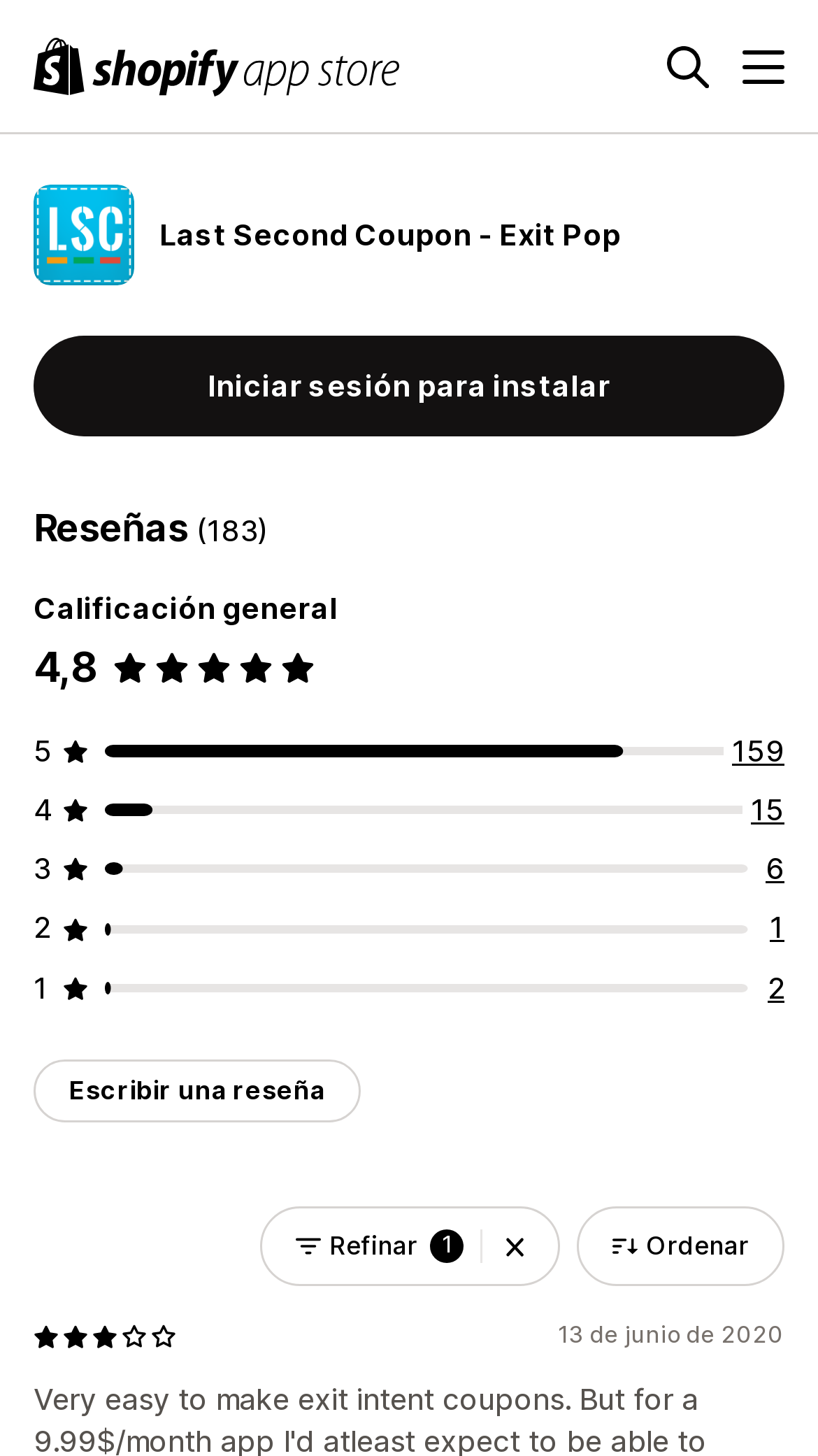Please determine the headline of the webpage and provide its content.

Last Second Coupon ‑ Exit Pop